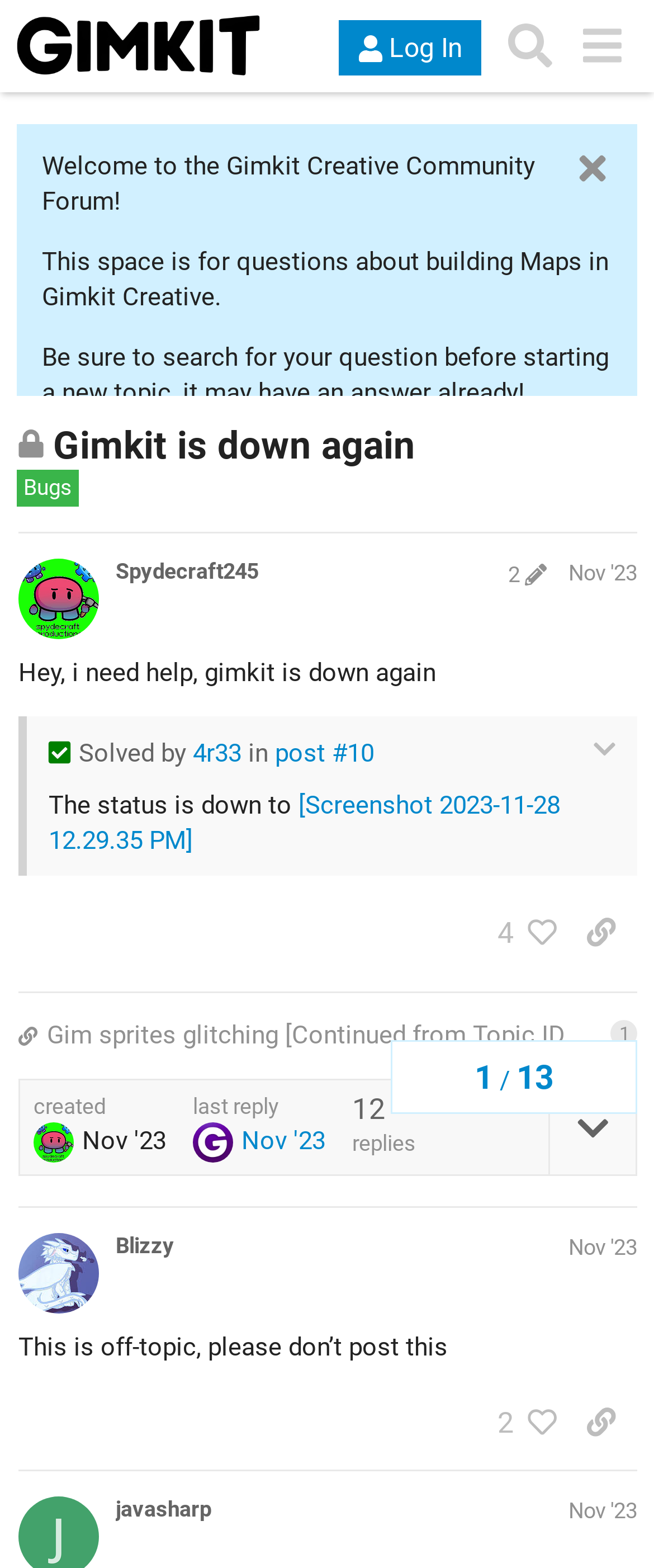Mark the bounding box of the element that matches the following description: "parent_node: Nov '23".

[0.295, 0.718, 0.369, 0.738]